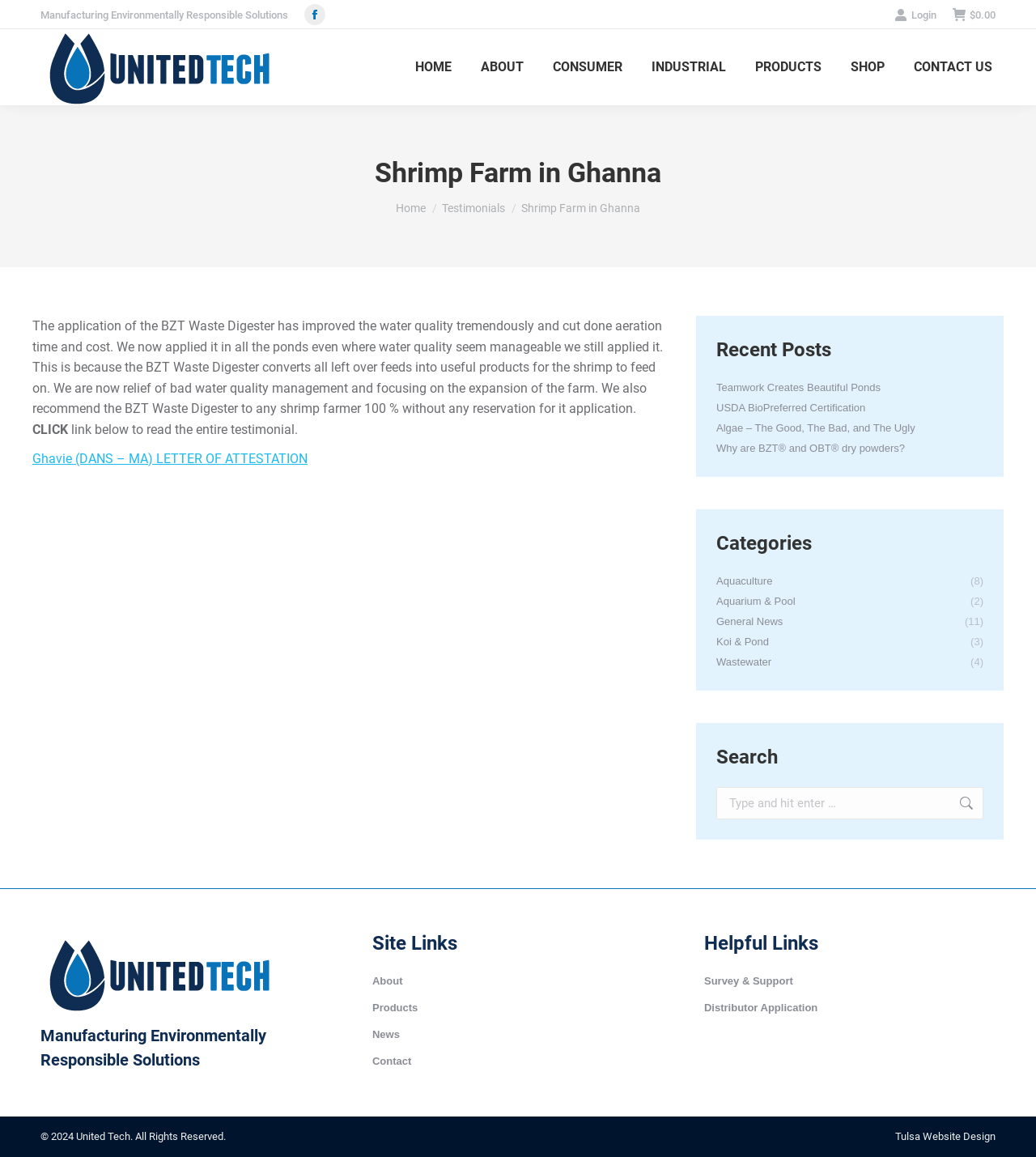Using the given description, provide the bounding box coordinates formatted as (top-left x, top-left y, bottom-right x, bottom-right y), with all values being floating point numbers between 0 and 1. Description: Our stores

None